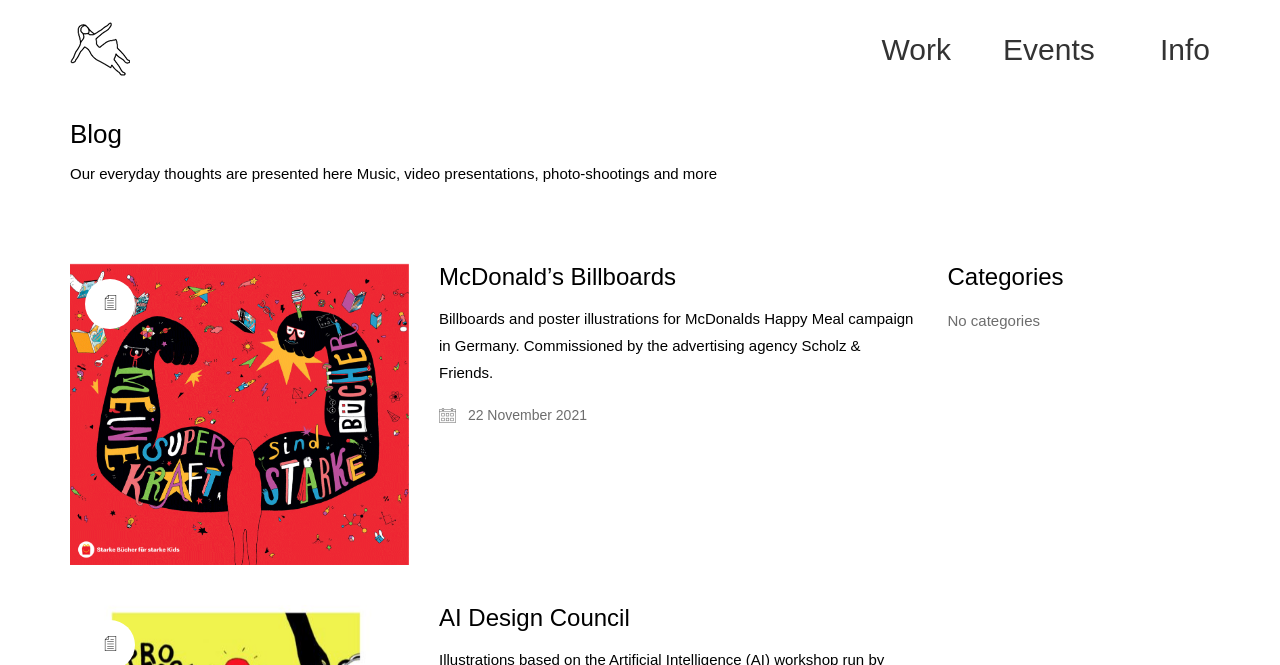Craft a detailed narrative of the webpage's structure and content.

The webpage is an online archive of Cristina Guitian's work, with a prominent link to her name at the top left corner, accompanied by a small image. 

At the top right corner, there are three links: "Work", "Events", and "Info", which are likely navigation links to different sections of the website.

Below the navigation links, there is a heading that reads "Blog Our everyday thoughts are presented here Music, video presentations, photo-shootings and more", which suggests that the blog section of the website features a variety of content. 

The main content of the webpage is divided into several sections. On the left side, there is a section about a McDonald's Happy Meal illustration project, featuring a link and an image. Below this section, there is a heading "McDonald’s Billboards" with a link and a brief description of the project. The description mentions that the project was commissioned by an advertising agency for a Happy Meal campaign in Germany.

To the right of the McDonald's section, there is a section with a heading "AI Design Council", featuring a link and no additional information. 

At the bottom of the webpage, there is a section with a heading "Categories", but it appears to be empty, with a message "No categories".